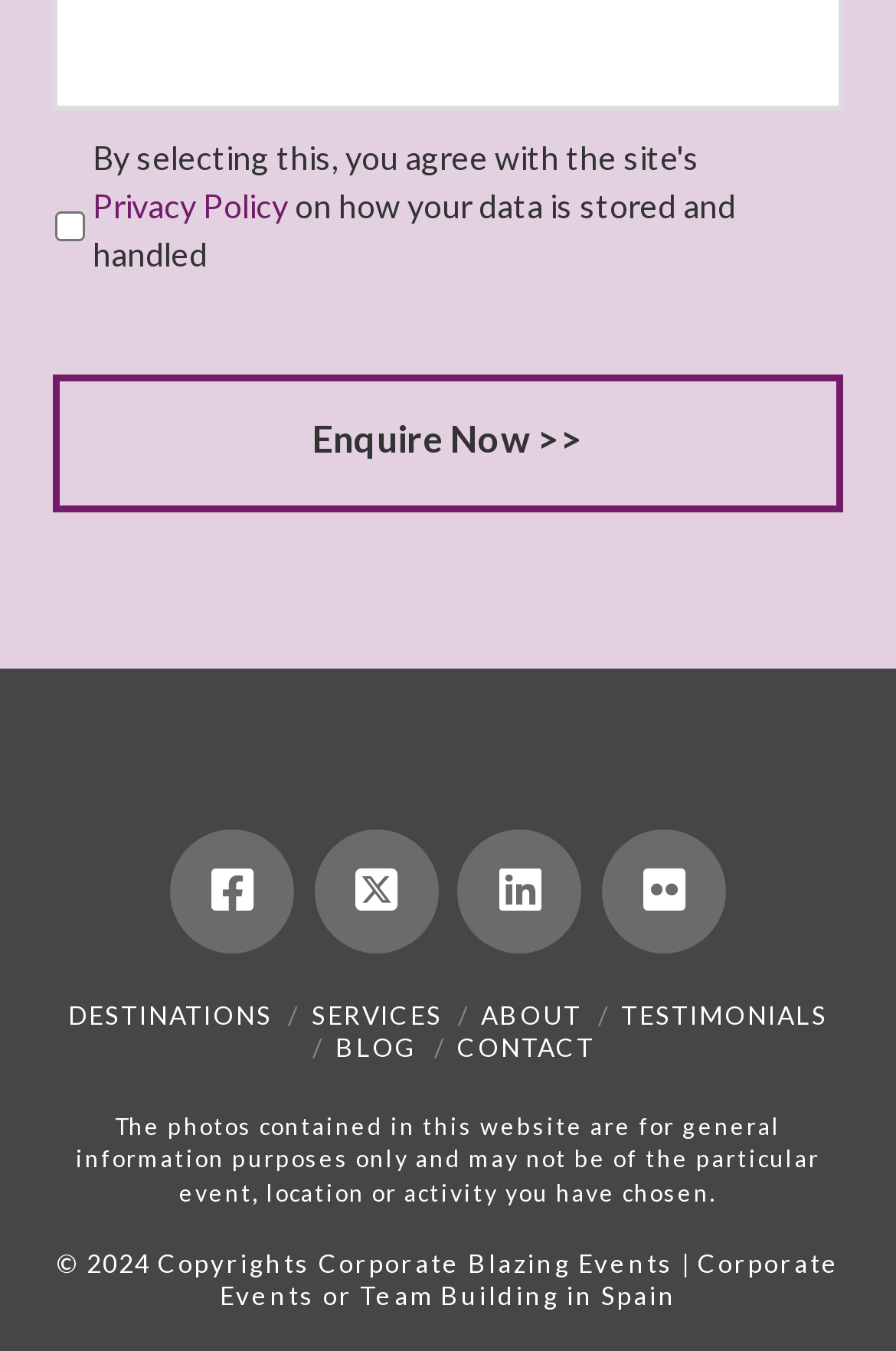What is the purpose of the checkbox?
From the details in the image, answer the question comprehensively.

The checkbox is located at the top of the webpage with a description 'By selecting this, you agree with the site's Privacy Policy on how your data is stored and handled'. This indicates that the purpose of the checkbox is to agree with the website's Privacy Policy.